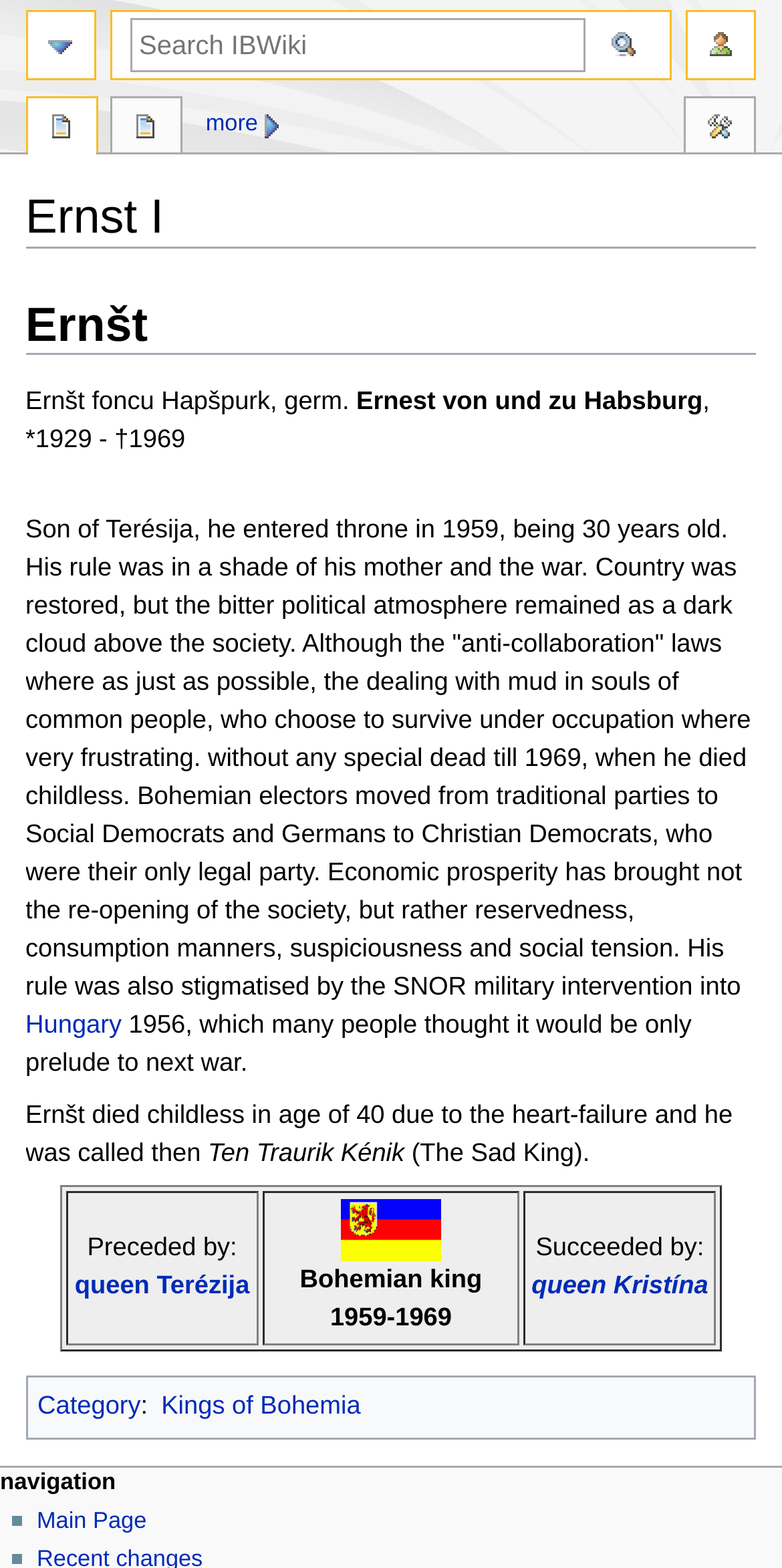Bounding box coordinates should be provided in the format (top-left x, top-left y, bottom-right x, bottom-right y) with all values between 0 and 1. Identify the bounding box for this UI element: Kings of Bohemia

[0.206, 0.888, 0.461, 0.906]